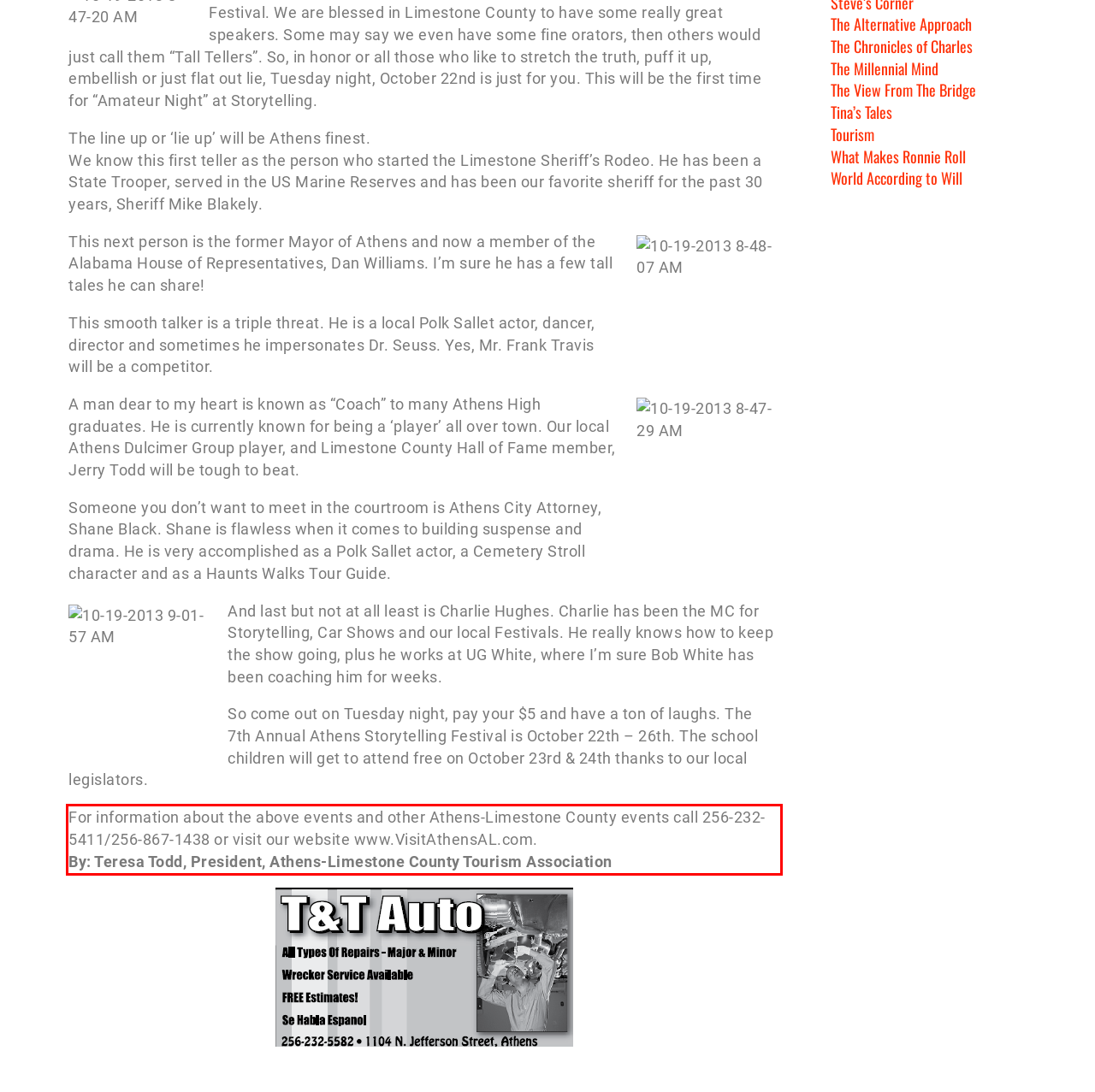Using the provided webpage screenshot, recognize the text content in the area marked by the red bounding box.

For information about the above events and other Athens-Limestone County events call 256-232-5411/256-867-1438 or visit our website www.VisitAthensAL.com. By: Teresa Todd, President, Athens-Limestone County Tourism Association